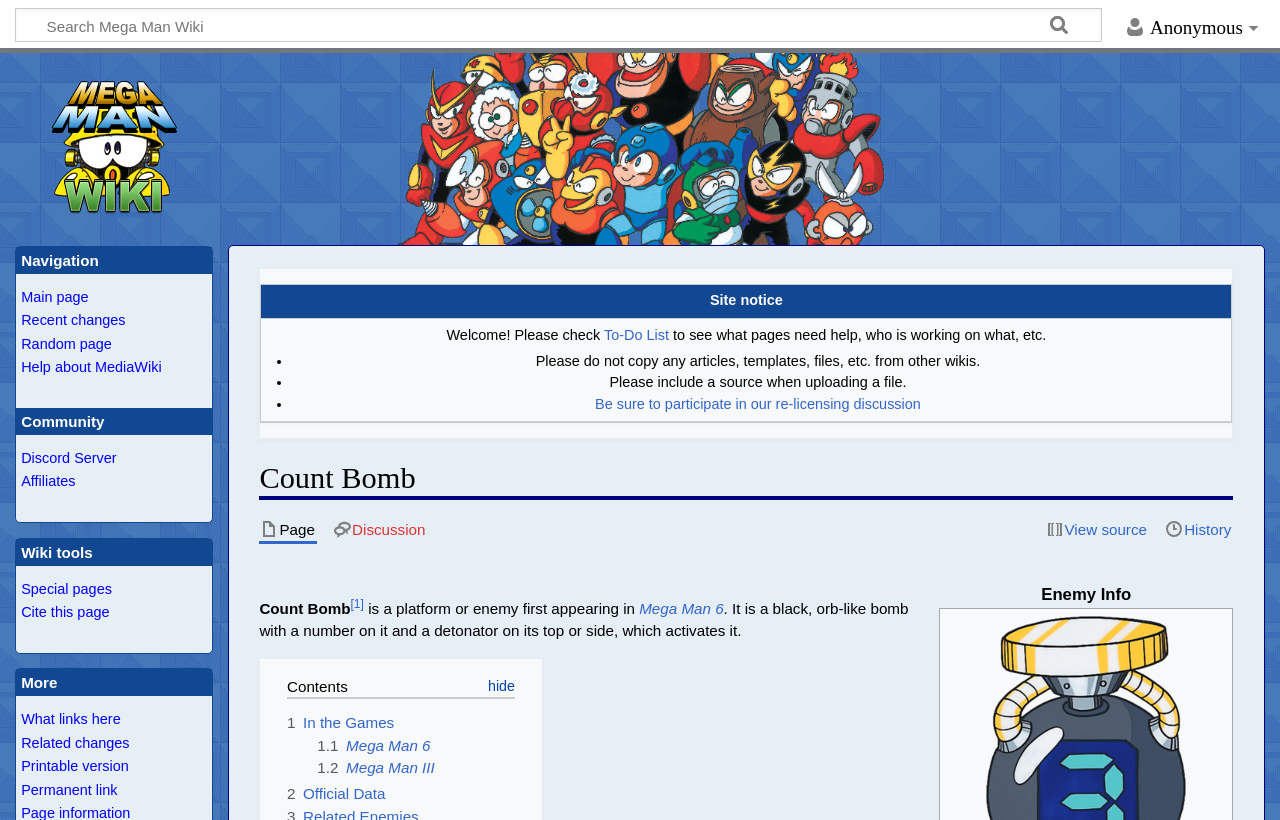Please locate the bounding box coordinates of the element that needs to be clicked to achieve the following instruction: "View the source of the page". The coordinates should be four float numbers between 0 and 1, i.e., [left, top, right, bottom].

[0.816, 0.632, 0.898, 0.66]